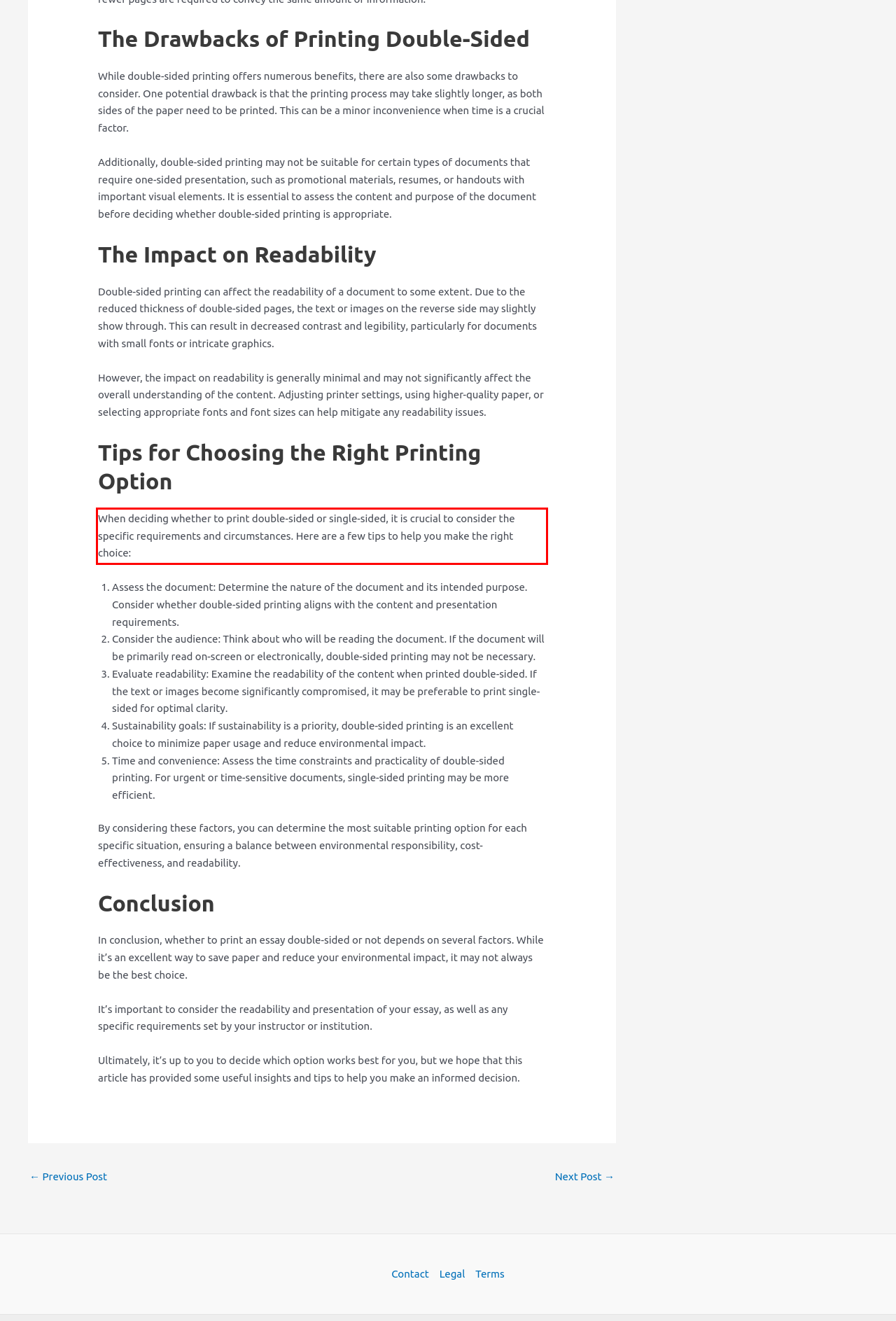Look at the webpage screenshot and recognize the text inside the red bounding box.

When deciding whether to print double-sided or single-sided, it is crucial to consider the specific requirements and circumstances. Here are a few tips to help you make the right choice: